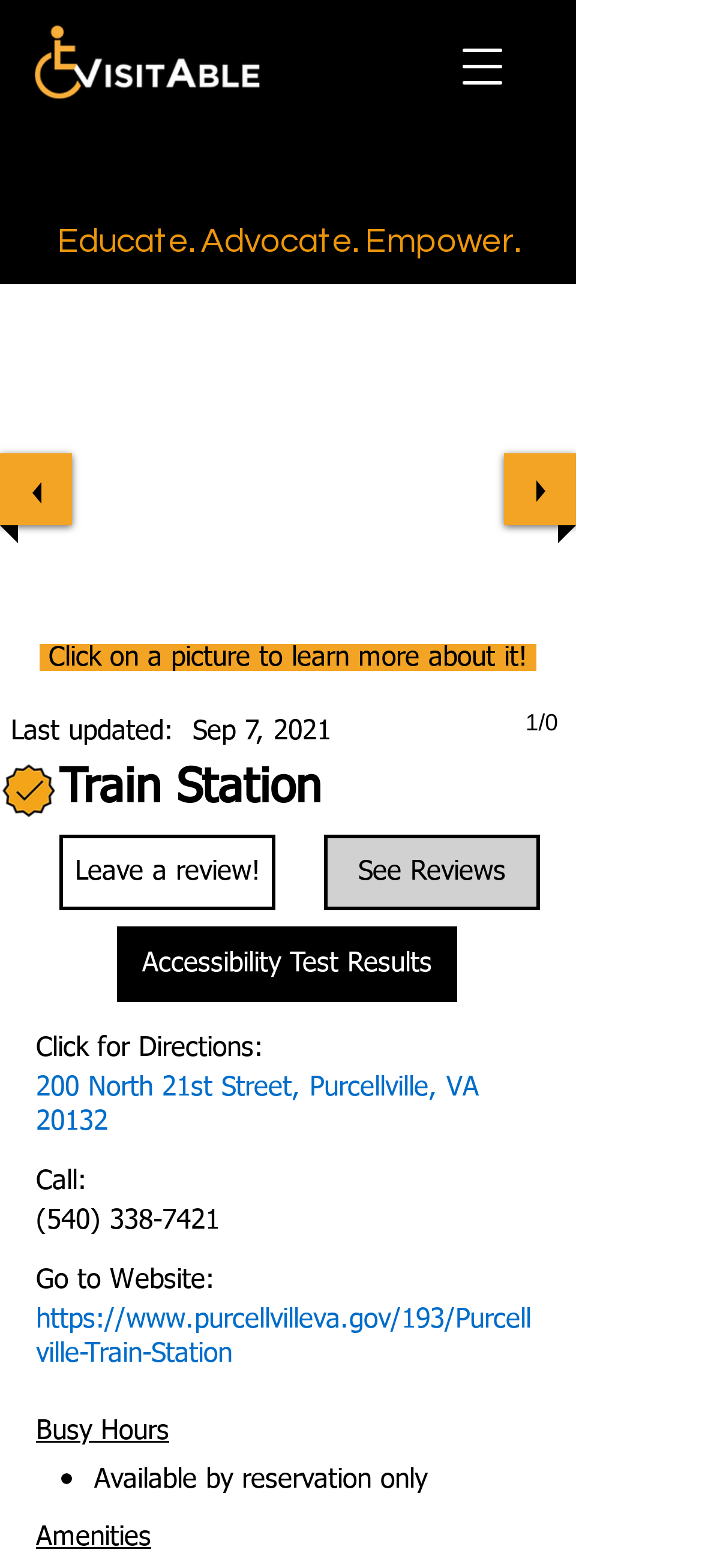What is the name of this business?
Based on the screenshot, give a detailed explanation to answer the question.

Based on the webpage, I can see that the heading 'Train Station' is present, which suggests that this is the name of the business being described.